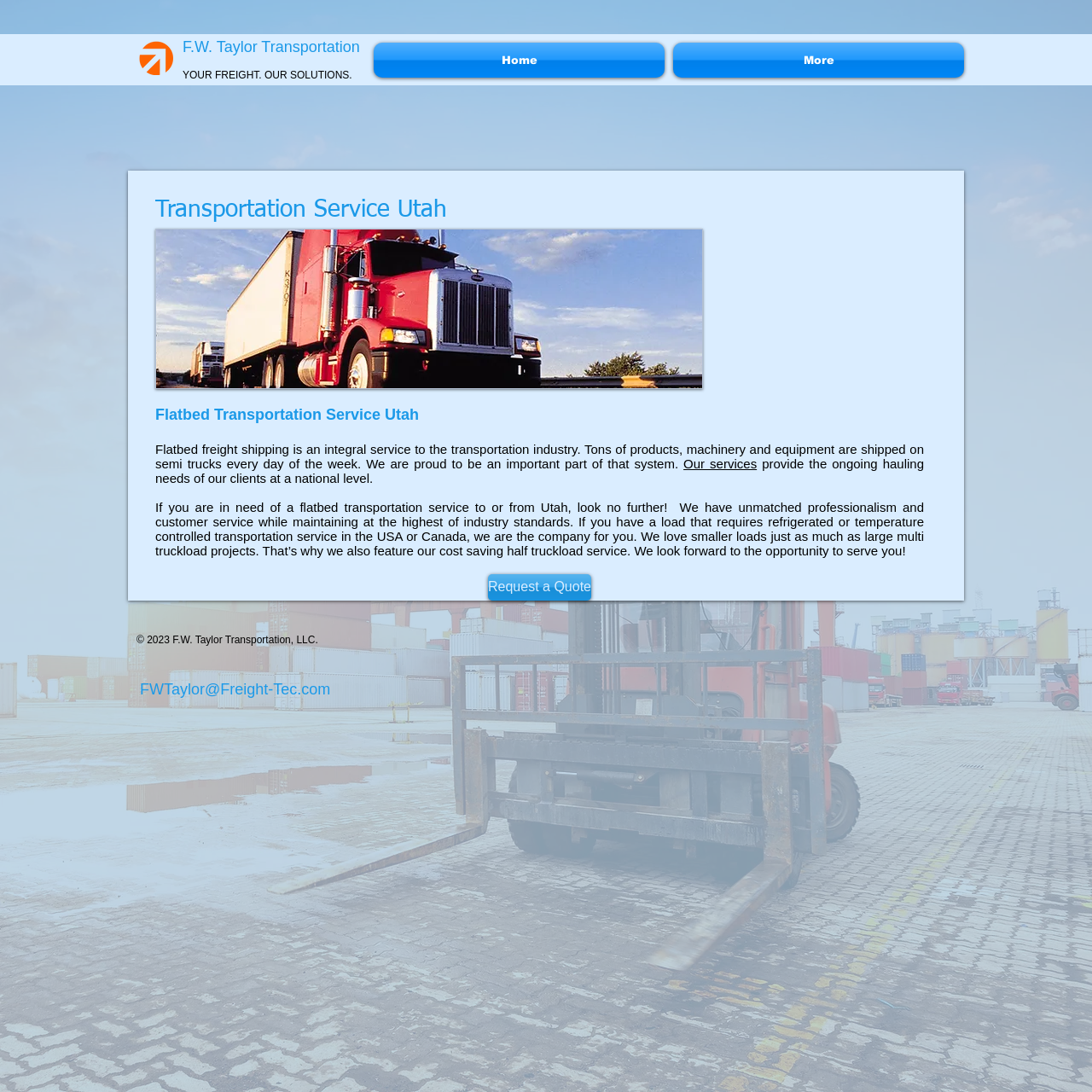Give a detailed account of the webpage.

The webpage is about F.W. Taylor Transportation, LLC, a company that provides flatbed transportation services in Utah and other locations. At the top of the page, there is a navigation menu with a "Home" link and a "More" option. Below the navigation menu, the company's name "F.W. Taylor Transportation" is displayed prominently.

The main content of the page is divided into two sections. The first section has a heading "Transportation Service Utah" and features an image related to flatbed transportation. Below the image, there are three headings, including a blank heading, followed by a paragraph of text that describes the importance of flatbed freight shipping in the transportation industry. The text also mentions the company's role in providing this service.

The second section of the main content has a link to "Our services" and a paragraph of text that highlights the company's ability to provide ongoing hauling needs at a national level. Another paragraph of text describes the company's services in more detail, including its professionalism, customer service, and ability to handle refrigerated or temperature-controlled transportation. The company also mentions its half truckload service and invites users to request a quote.

At the bottom of the page, there is a footer section with copyright information, the company's name, and an email address "FWTaylor@Freight-Tec.com" which is also a clickable link.